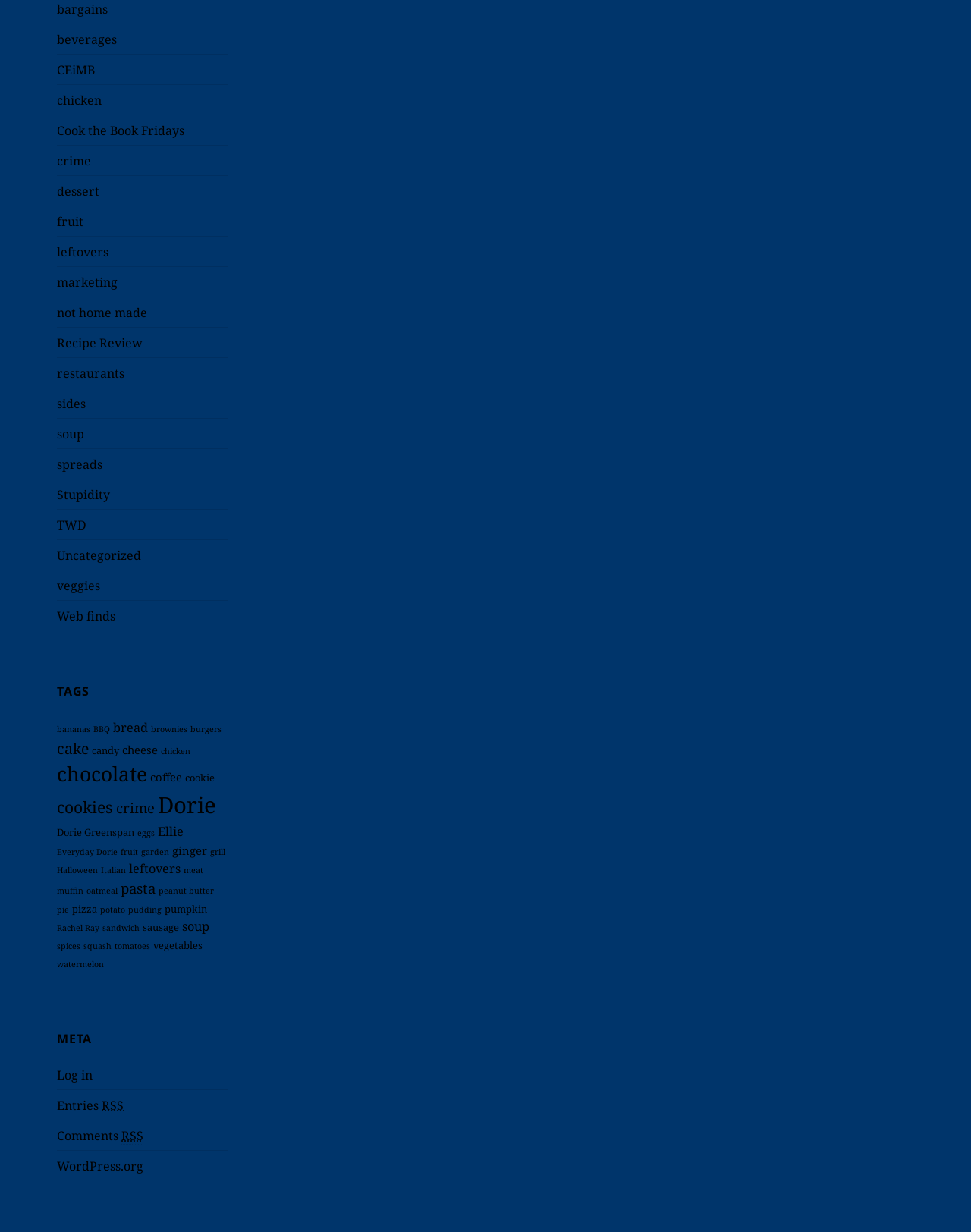Can you provide the bounding box coordinates for the element that should be clicked to implement the instruction: "log in"?

[0.059, 0.865, 0.096, 0.879]